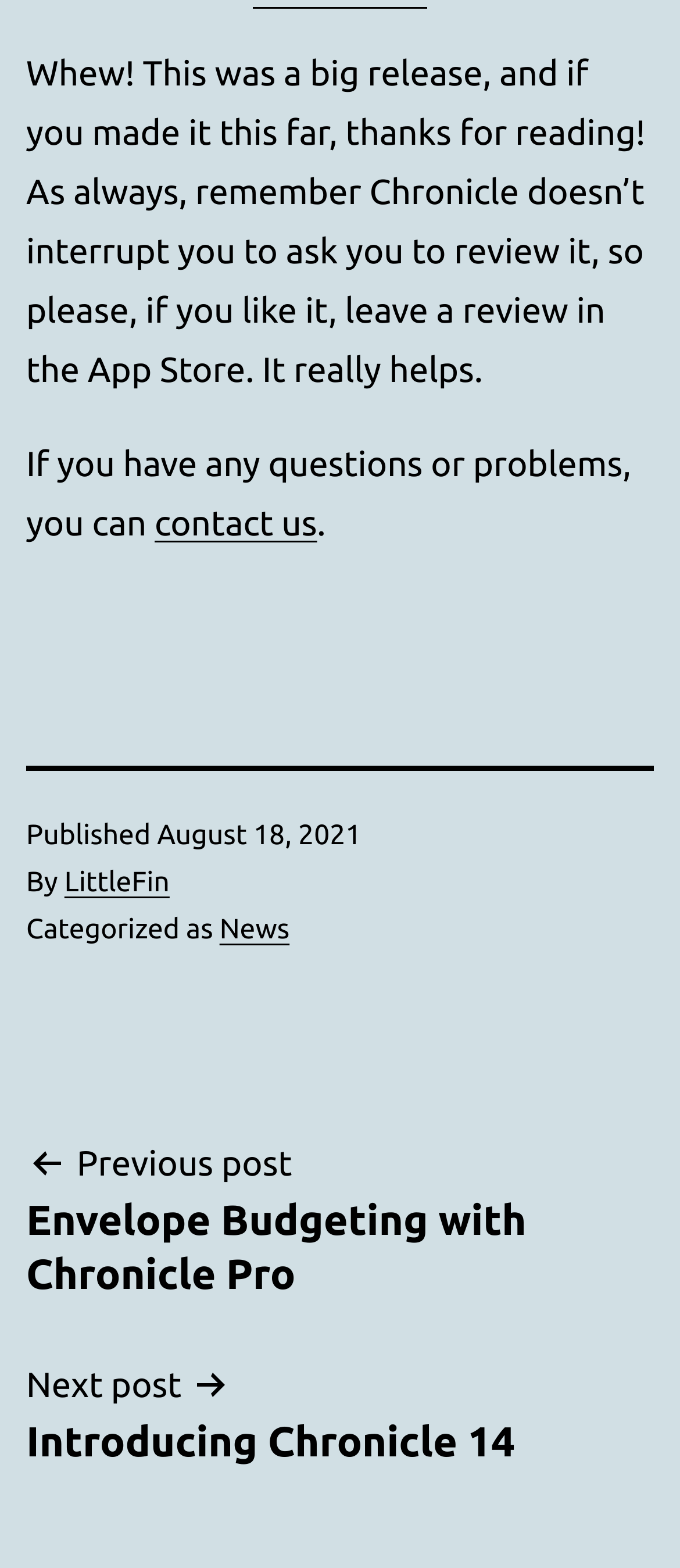What is the category of the post?
Using the information from the image, answer the question thoroughly.

I found the category of the post by looking at the footer section of the webpage, where it says 'Categorized as' followed by the link 'News', which indicates the category of the post.